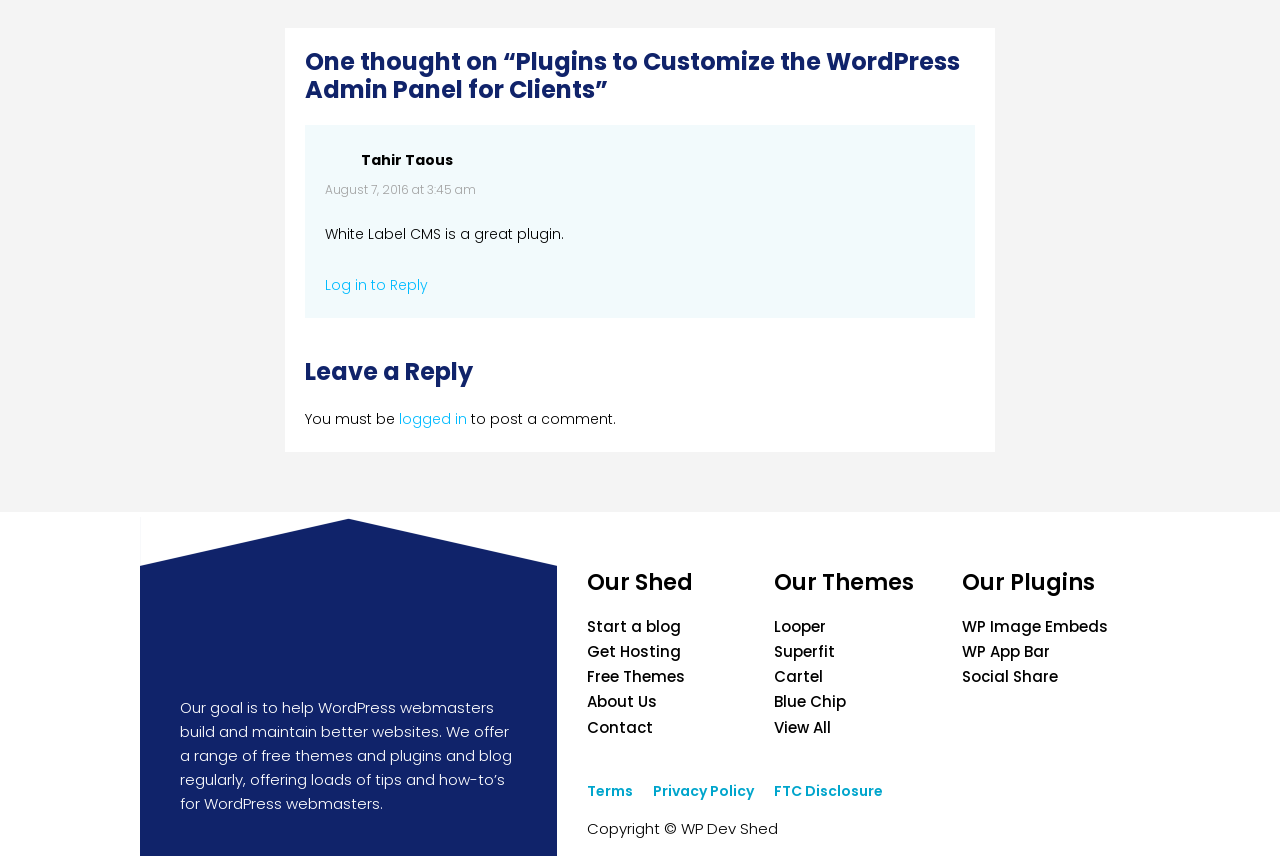Determine the bounding box coordinates of the region to click in order to accomplish the following instruction: "Leave a reply". Provide the coordinates as four float numbers between 0 and 1, specifically [left, top, right, bottom].

[0.238, 0.418, 0.762, 0.452]